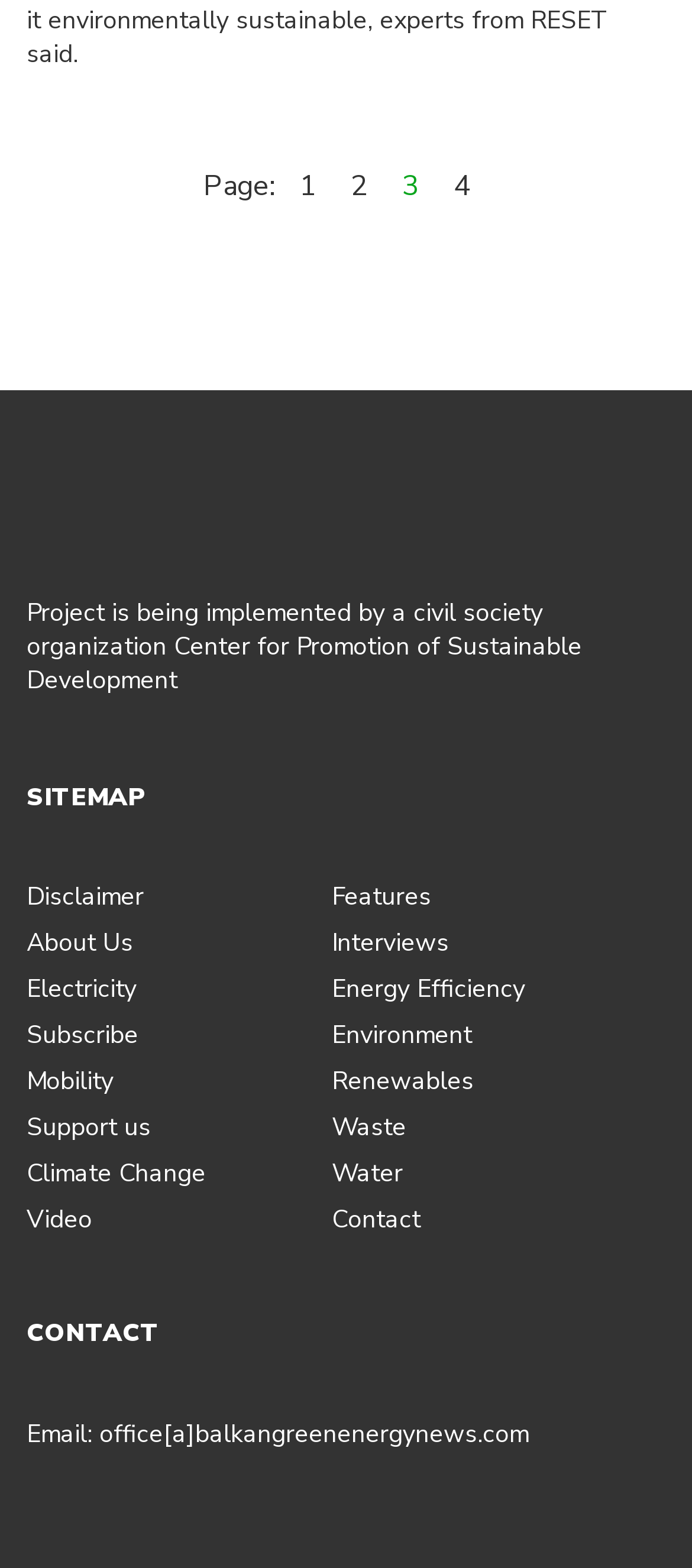Find the bounding box of the UI element described as follows: "Mobility".

[0.038, 0.679, 0.164, 0.701]